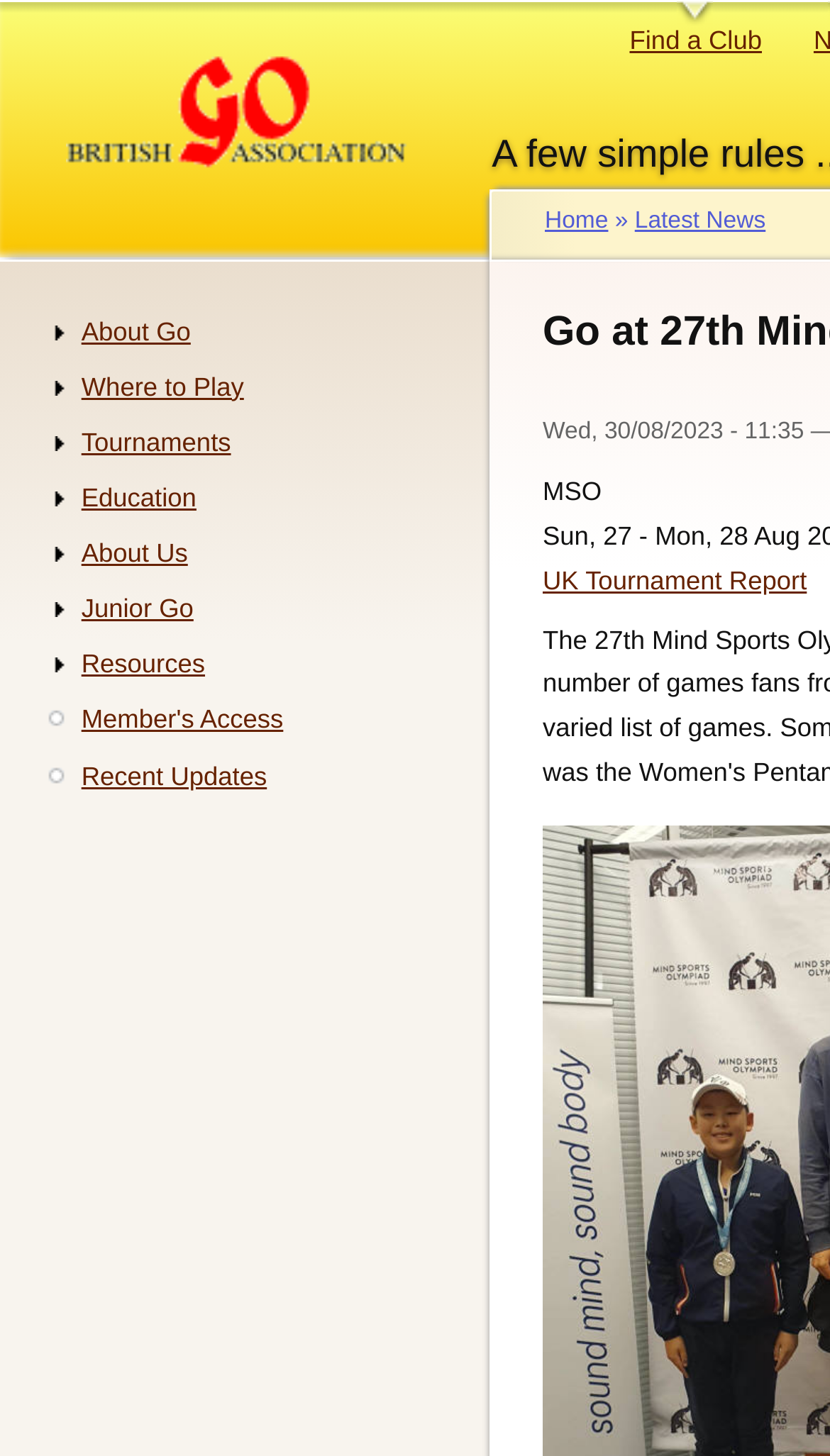Identify the bounding box coordinates necessary to click and complete the given instruction: "Find a Club".

[0.759, 0.0, 0.918, 0.044]